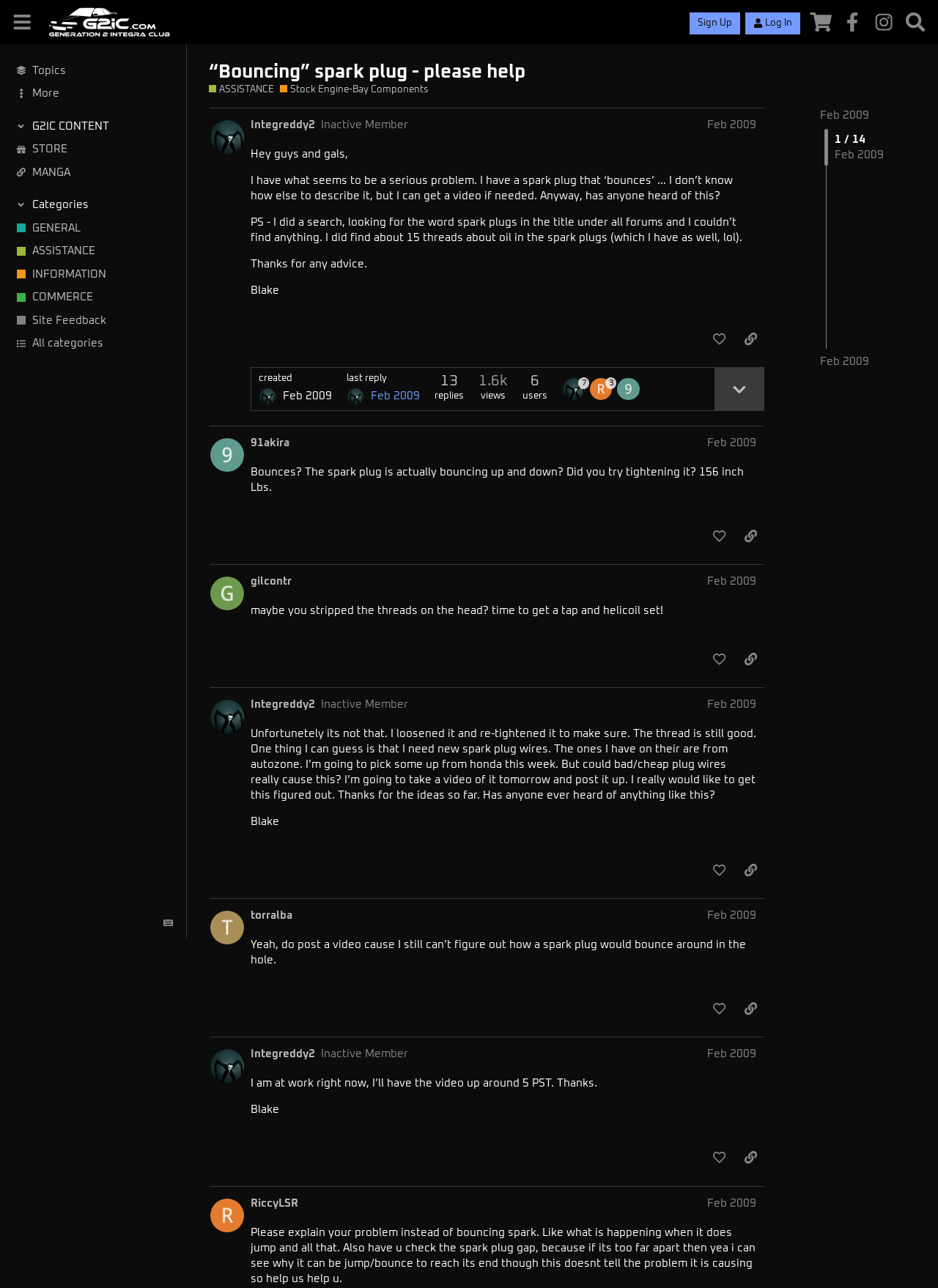Locate the bounding box of the UI element described in the following text: "3".

[0.628, 0.293, 0.657, 0.311]